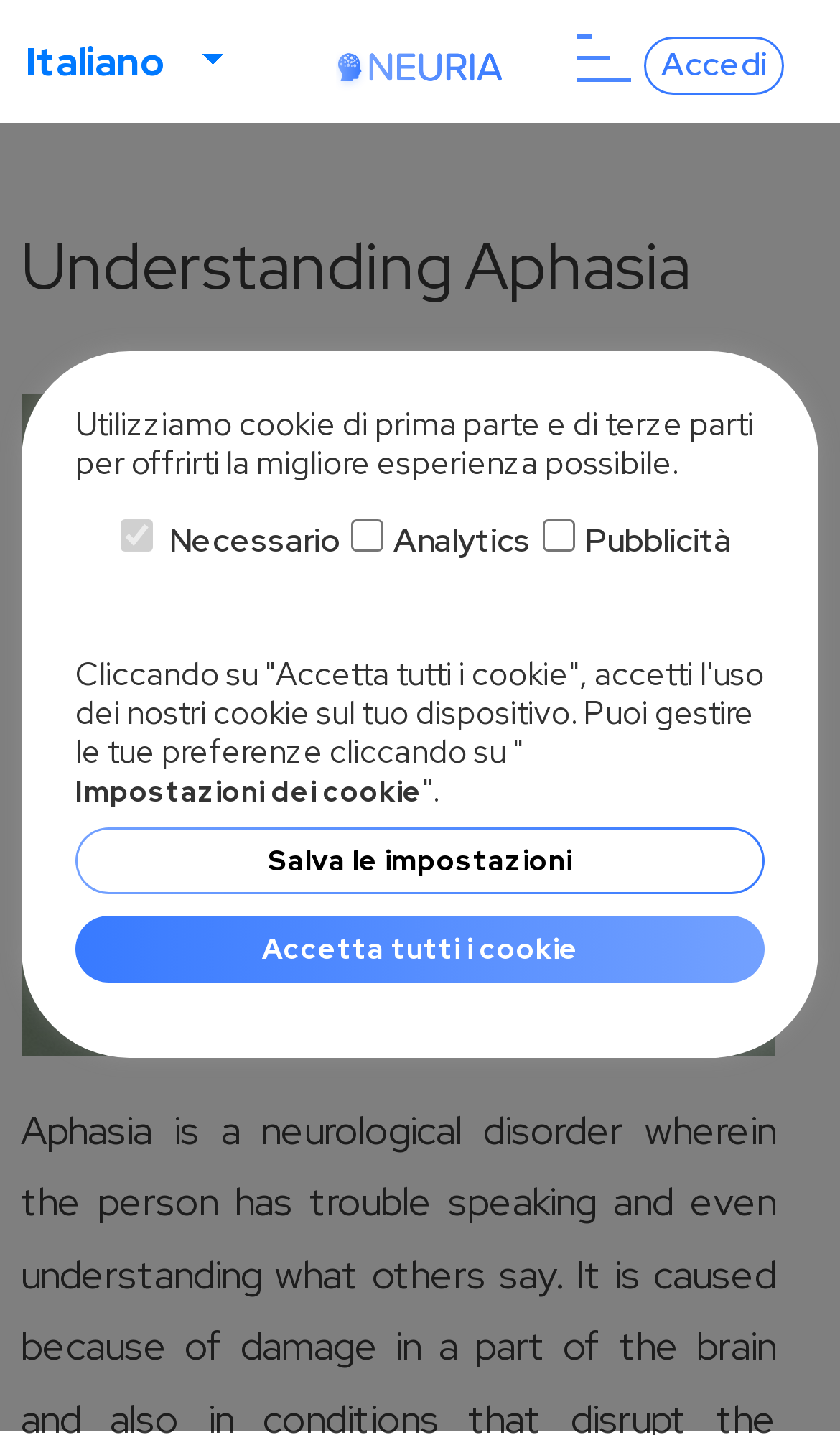What is the image below the header about?
Give a detailed response to the question by analyzing the screenshot.

The image below the header is related to aphasia awareness, likely used to raise awareness about the condition or to provide a visual representation of the topic.